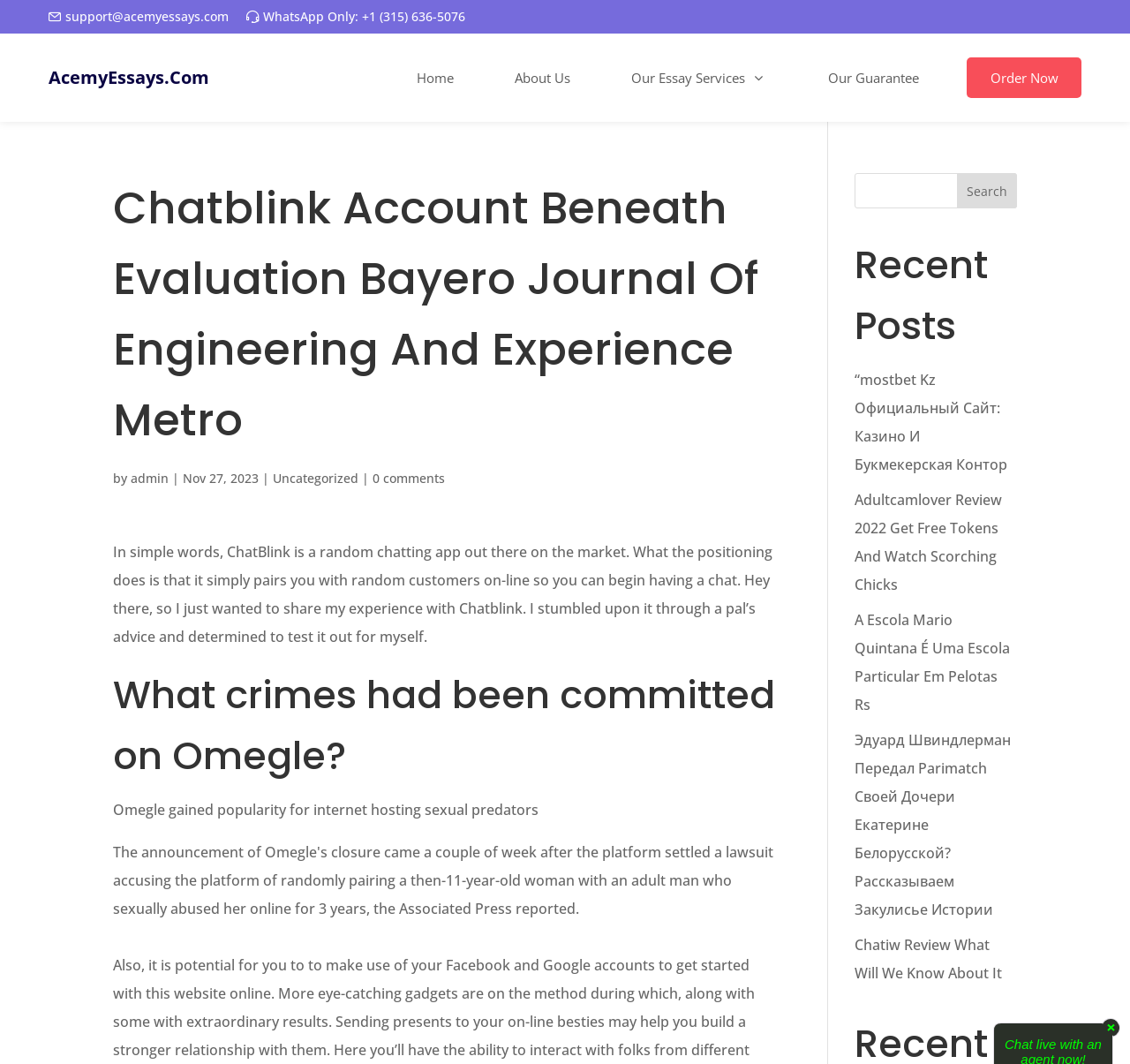Identify the bounding box coordinates of the section to be clicked to complete the task described by the following instruction: "Subscribe to newsletter". The coordinates should be four float numbers between 0 and 1, formatted as [left, top, right, bottom].

None